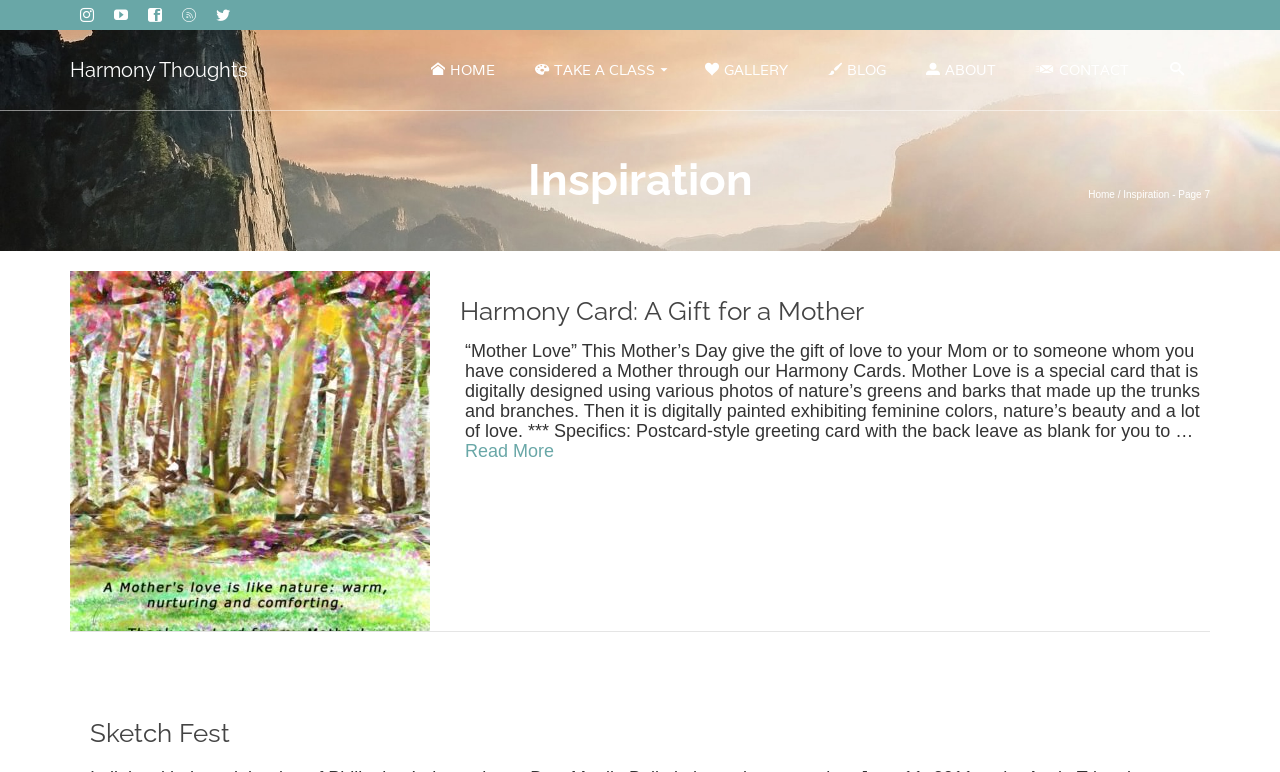Determine the bounding box coordinates in the format (top-left x, top-left y, bottom-right x, bottom-right y). Ensure all values are floating point numbers between 0 and 1. Identify the bounding box of the UI element described by: TAKE A CLASS »

[0.402, 0.039, 0.535, 0.142]